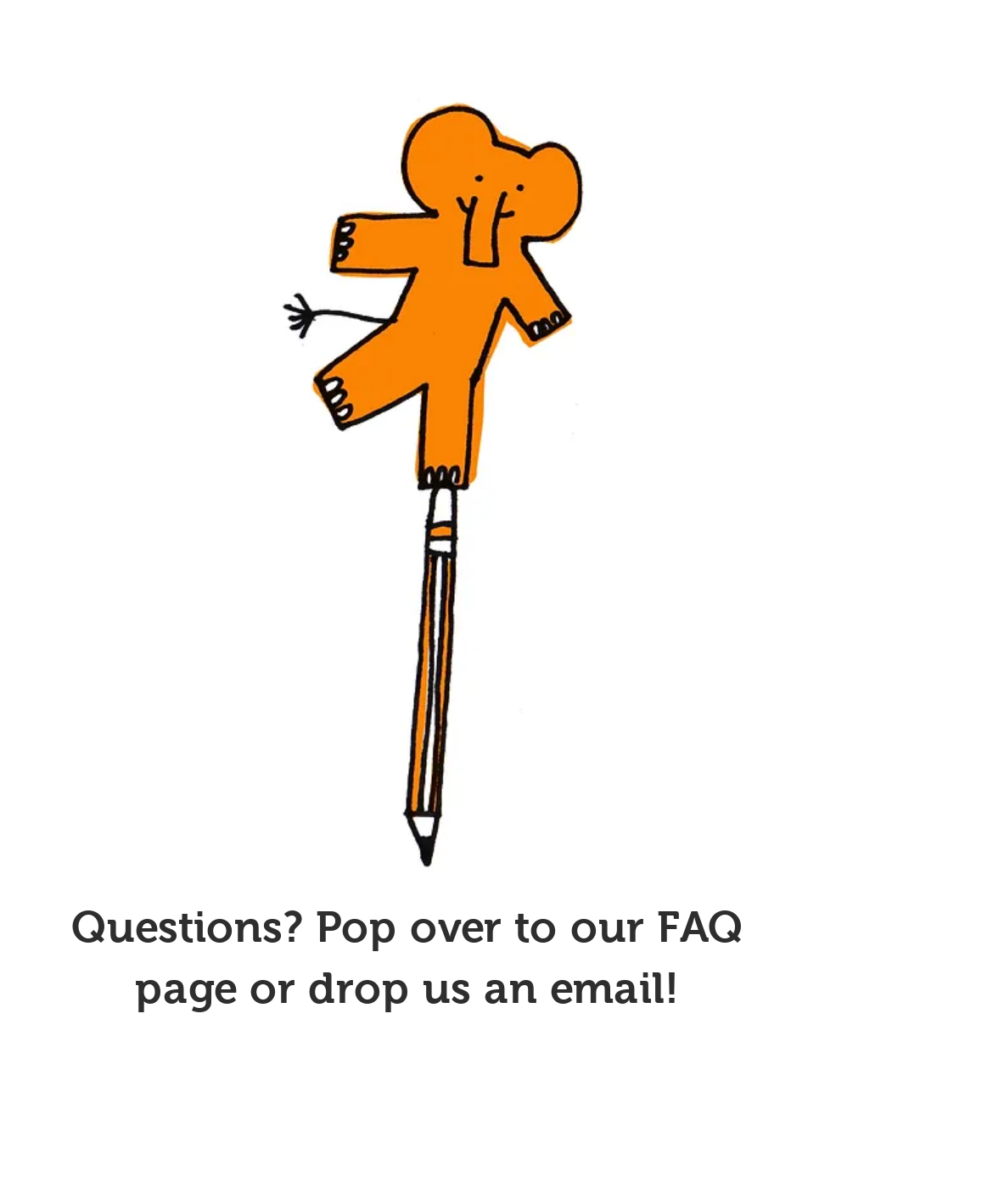Given the description of the UI element: "email!", predict the bounding box coordinates in the form of [left, top, right, bottom], with each value being a float between 0 and 1.

[0.554, 0.801, 0.685, 0.841]